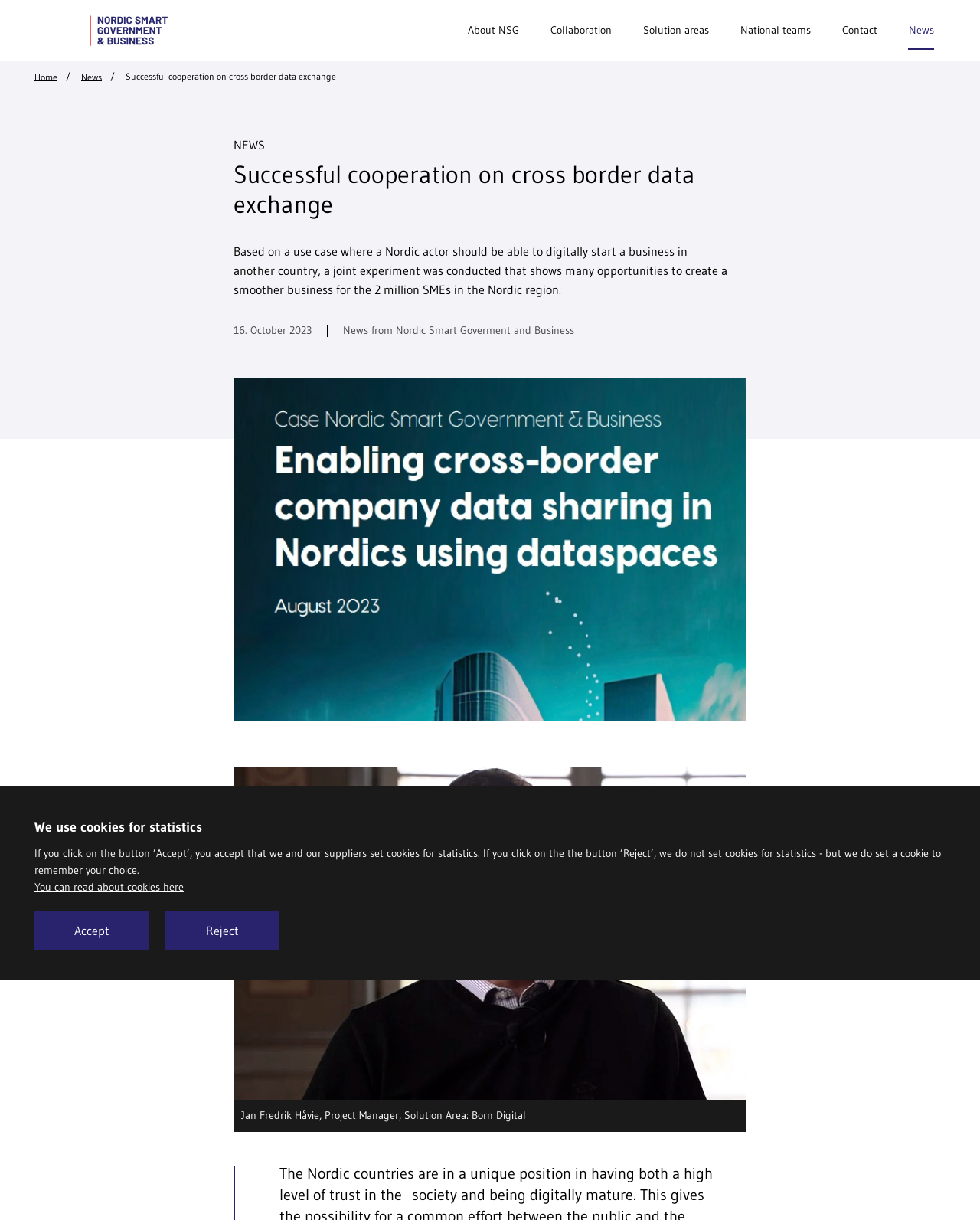Who is the project manager of the solution area 'Born Digital'?
Using the details shown in the screenshot, provide a comprehensive answer to the question.

The figcaption of the figure at the bottom of the webpage mentions 'Jan Fredrik Håvie, Project Manager, Solution Area: Born Digital', which indicates that Jan Fredrik Håvie is the project manager of the solution area 'Born Digital'.